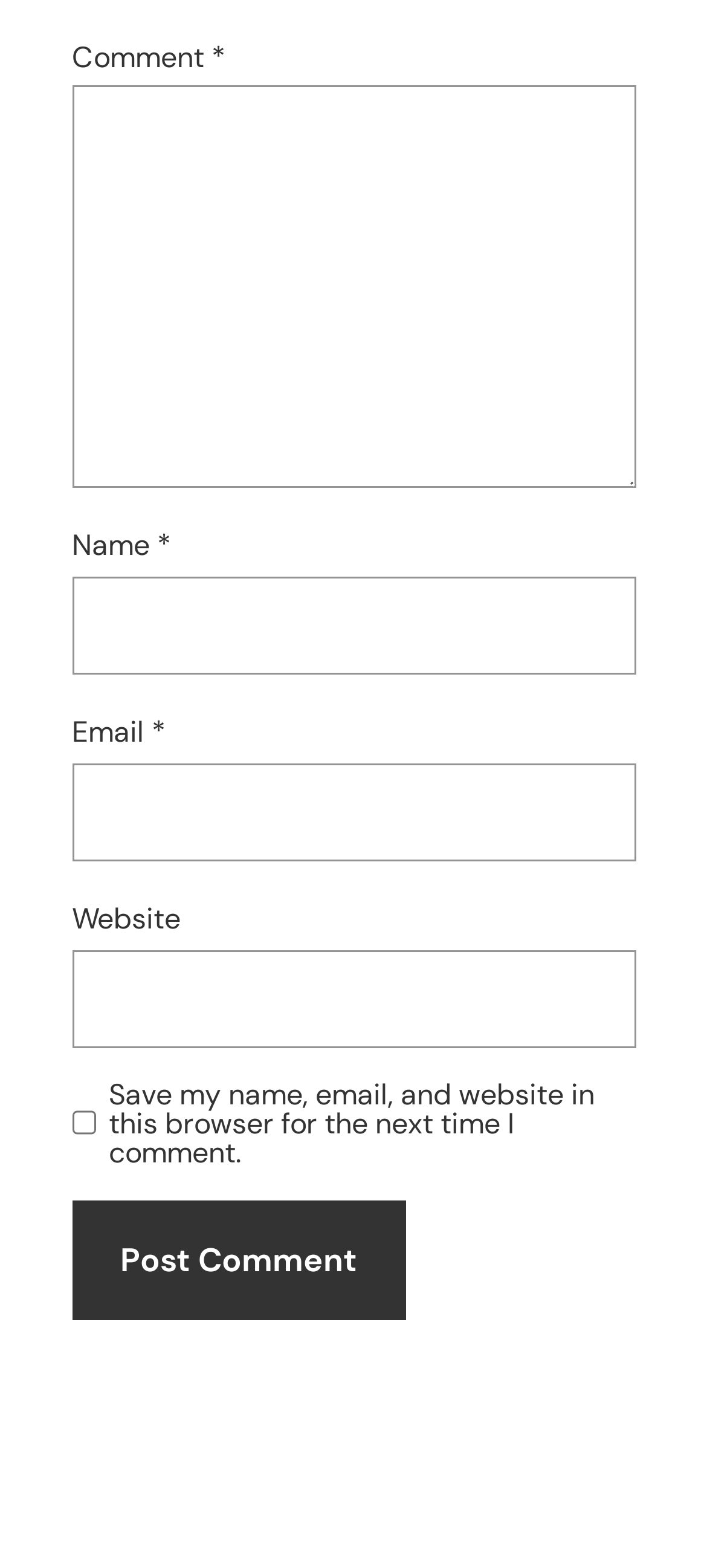Identify the bounding box for the UI element described as: "name="submit" value="Post Comment"". Ensure the coordinates are four float numbers between 0 and 1, formatted as [left, top, right, bottom].

[0.101, 0.766, 0.576, 0.842]